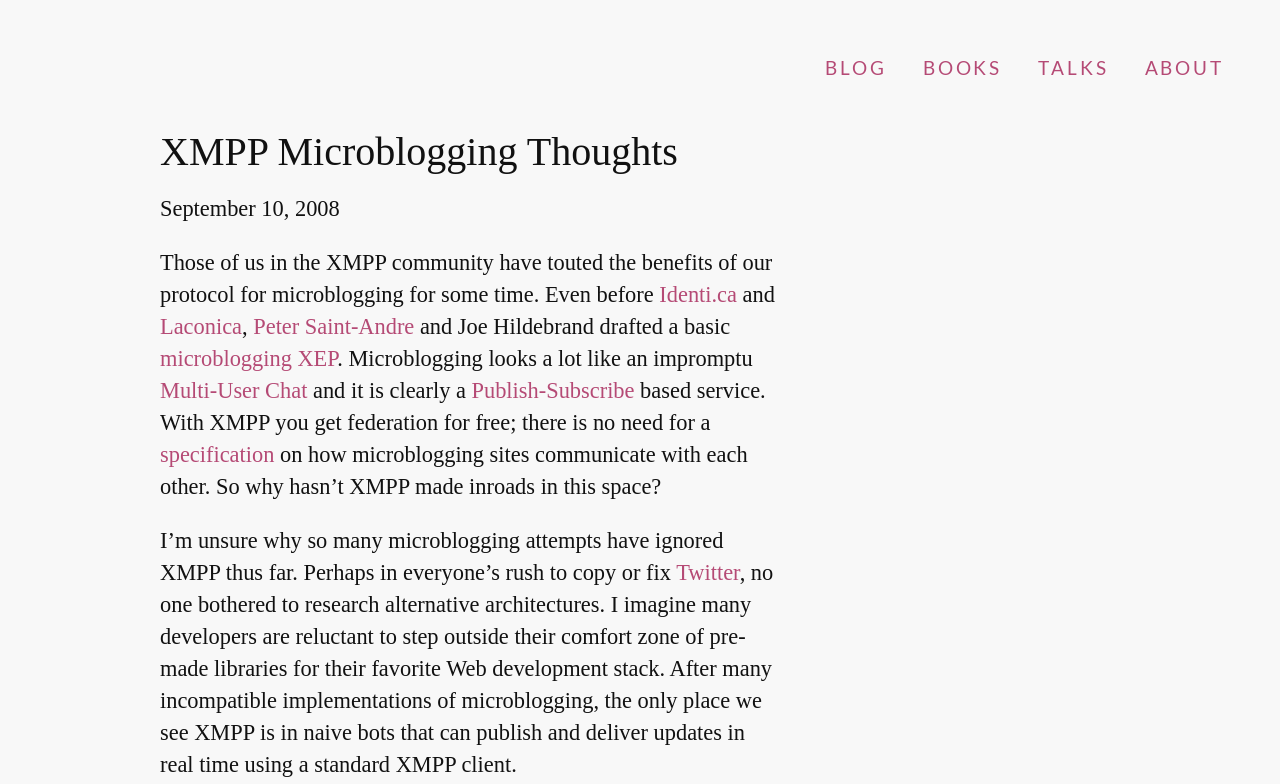What is the benefit of using XMPP for microblogging?
Please provide a comprehensive answer based on the details in the screenshot.

According to the text, with XMPP, you get federation for free, which means that there is no need for a specification on how microblogging sites communicate with each other.